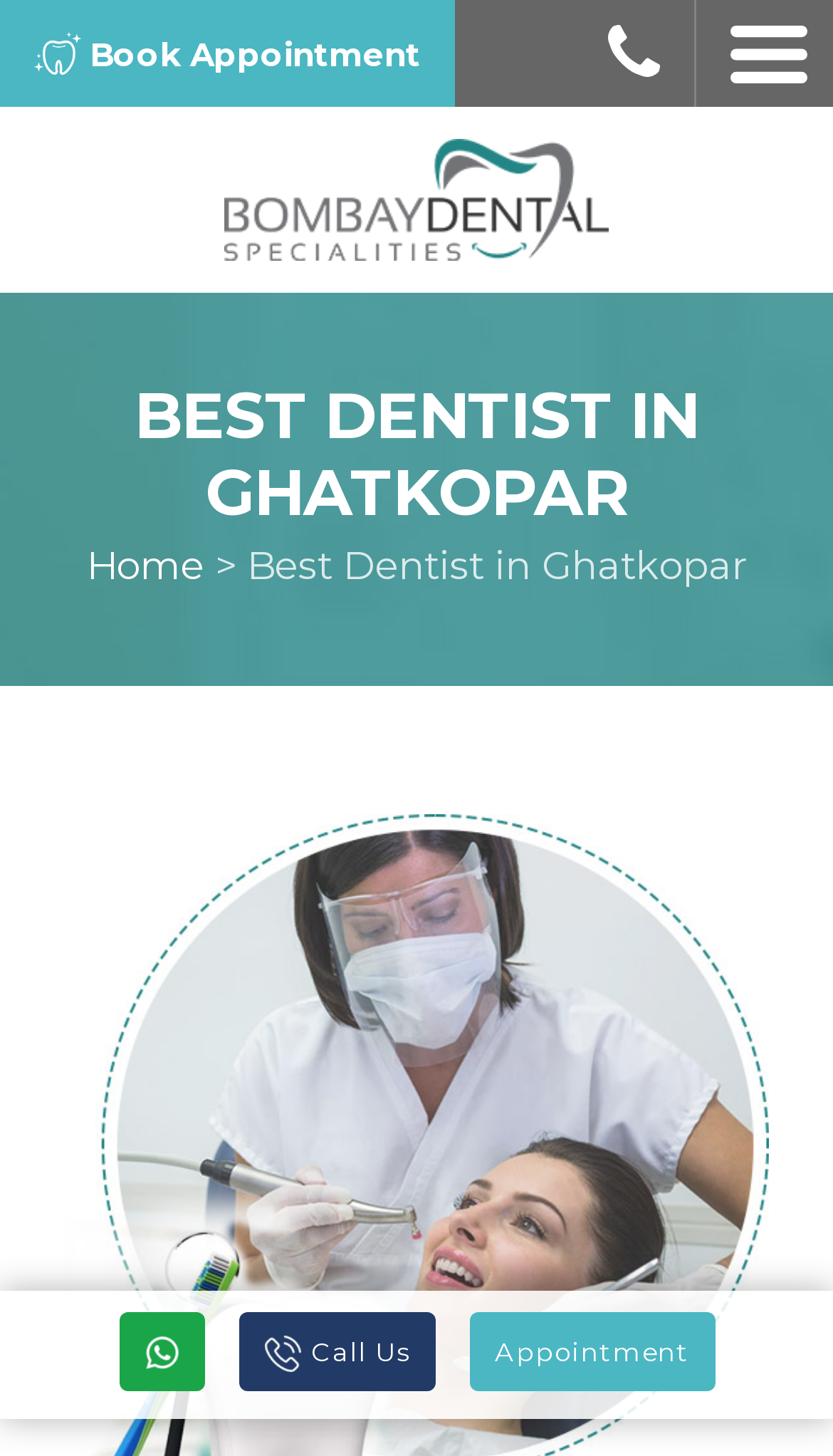Please identify and generate the text content of the webpage's main heading.

BEST DENTIST IN GHATKOPAR